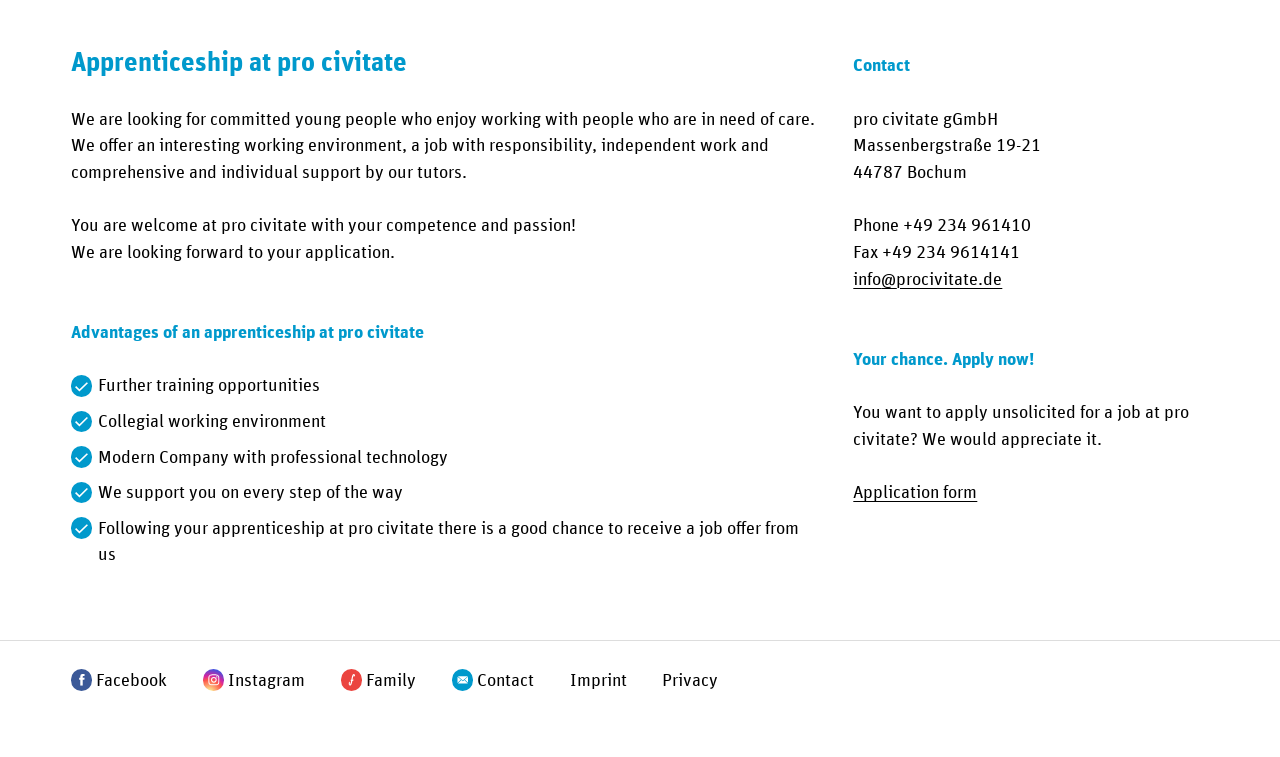Extract the bounding box coordinates for the UI element described as: "Application form".

[0.667, 0.64, 0.764, 0.663]